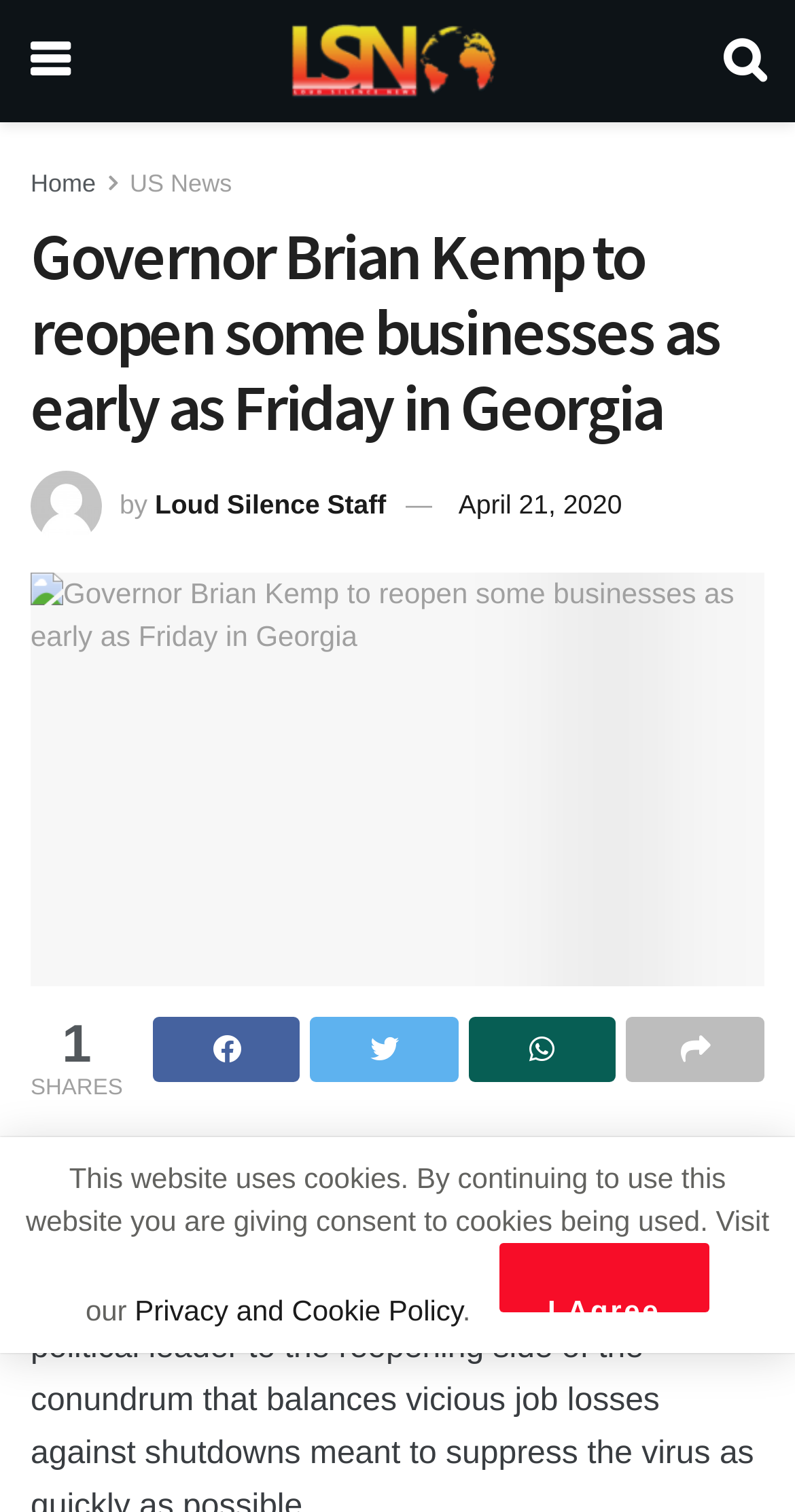Can you locate the main headline on this webpage and provide its text content?

Governor Brian Kemp to reopen some businesses as early as Friday in Georgia